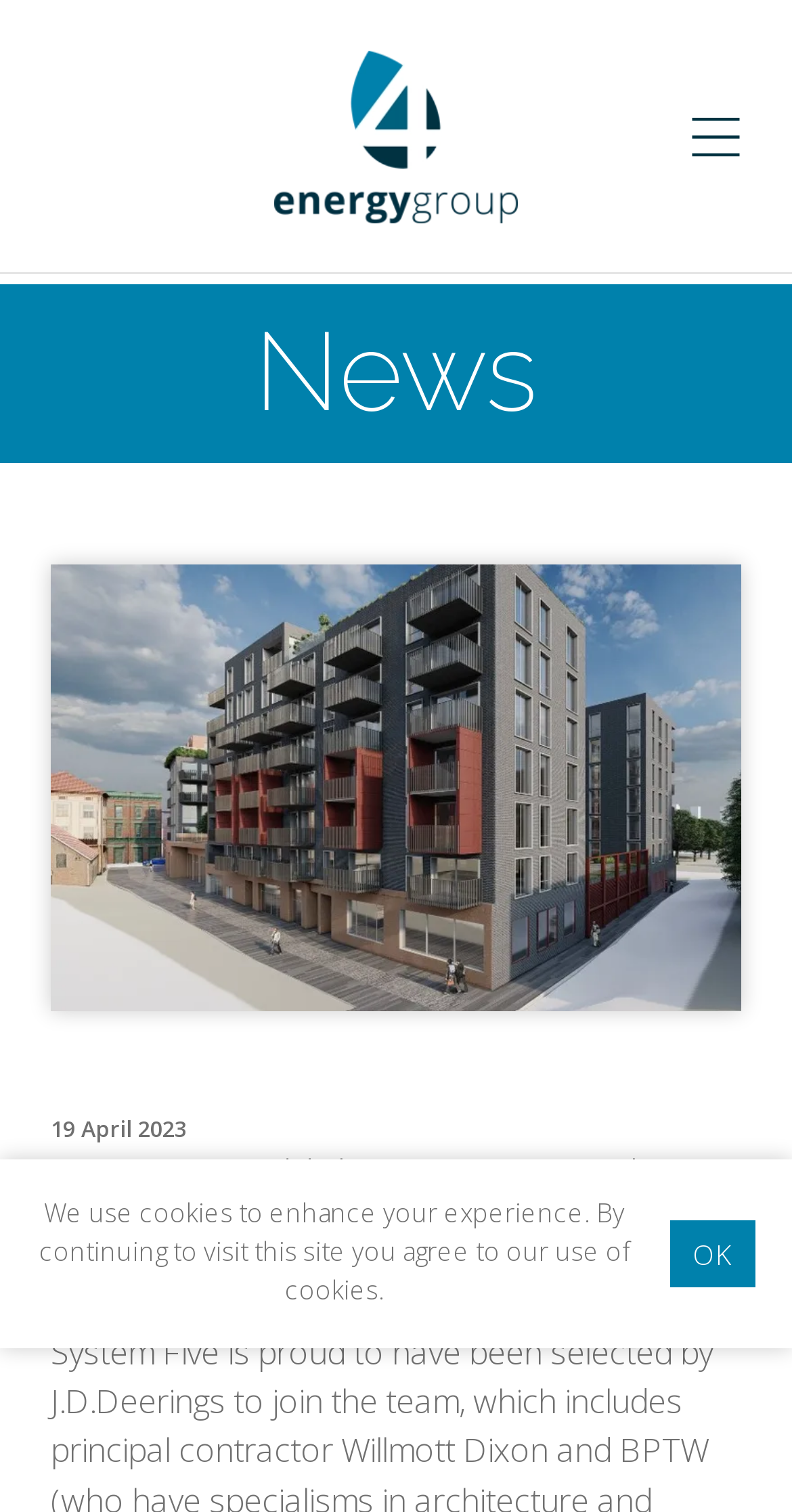What is the date of the news article?
Please answer the question with a single word or phrase, referencing the image.

19 April 2023